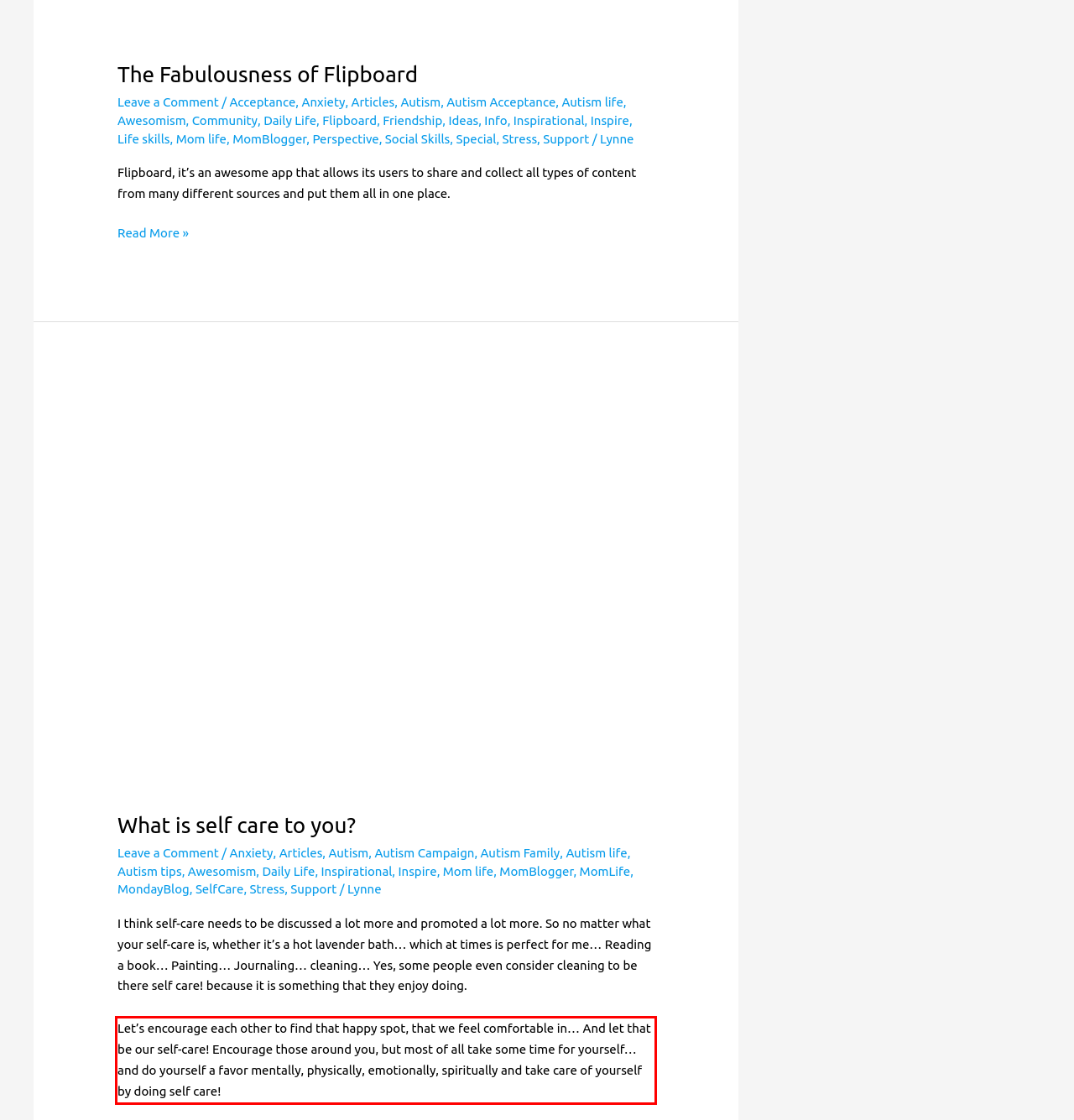Identify the text within the red bounding box on the webpage screenshot and generate the extracted text content.

Let’s encourage each other to find that happy spot, that we feel comfortable in… And let that be our self-care! Encourage those around you, but most of all take some time for yourself… and do yourself a favor mentally, physically, emotionally, spiritually and take care of yourself by doing self care!